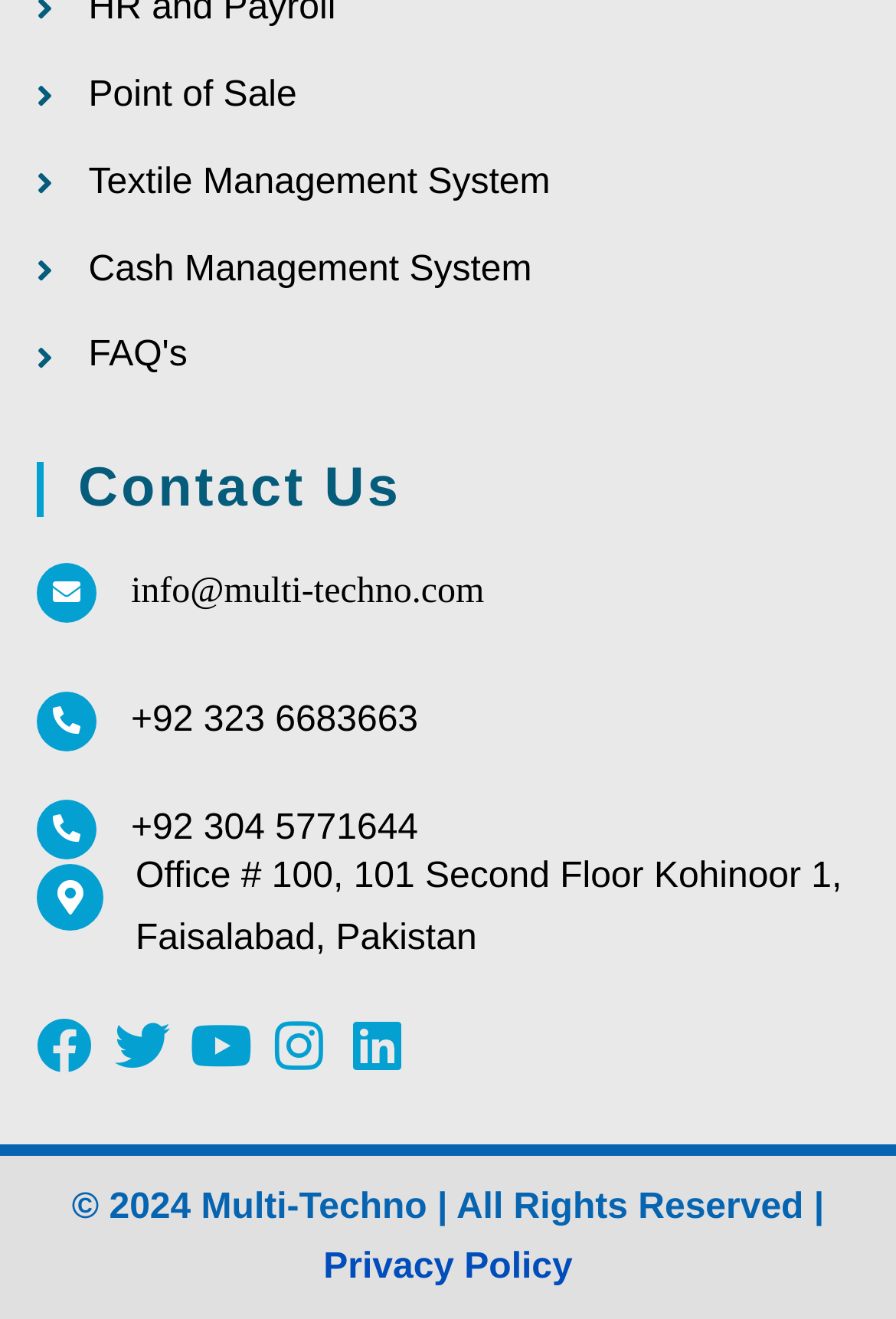Locate the bounding box coordinates of the element's region that should be clicked to carry out the following instruction: "Call Multi-Techno at +92 323 6683663". The coordinates need to be four float numbers between 0 and 1, i.e., [left, top, right, bottom].

[0.041, 0.525, 0.108, 0.57]